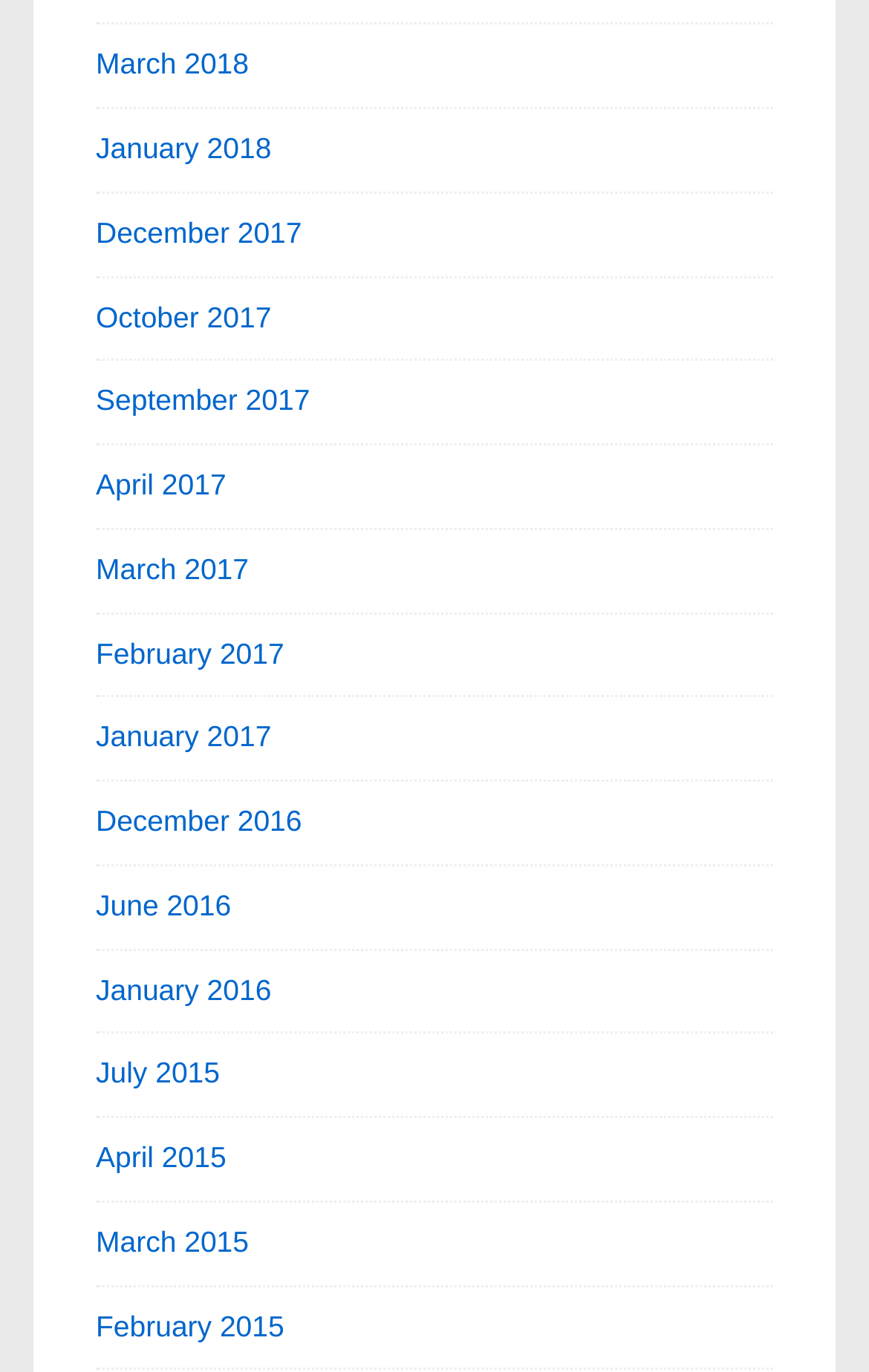What is the time period covered by the links?
Please respond to the question with a detailed and informative answer.

By examining the list of links, I found that the time period covered by the links is from 2015 to 2018, with multiple months represented in each year.